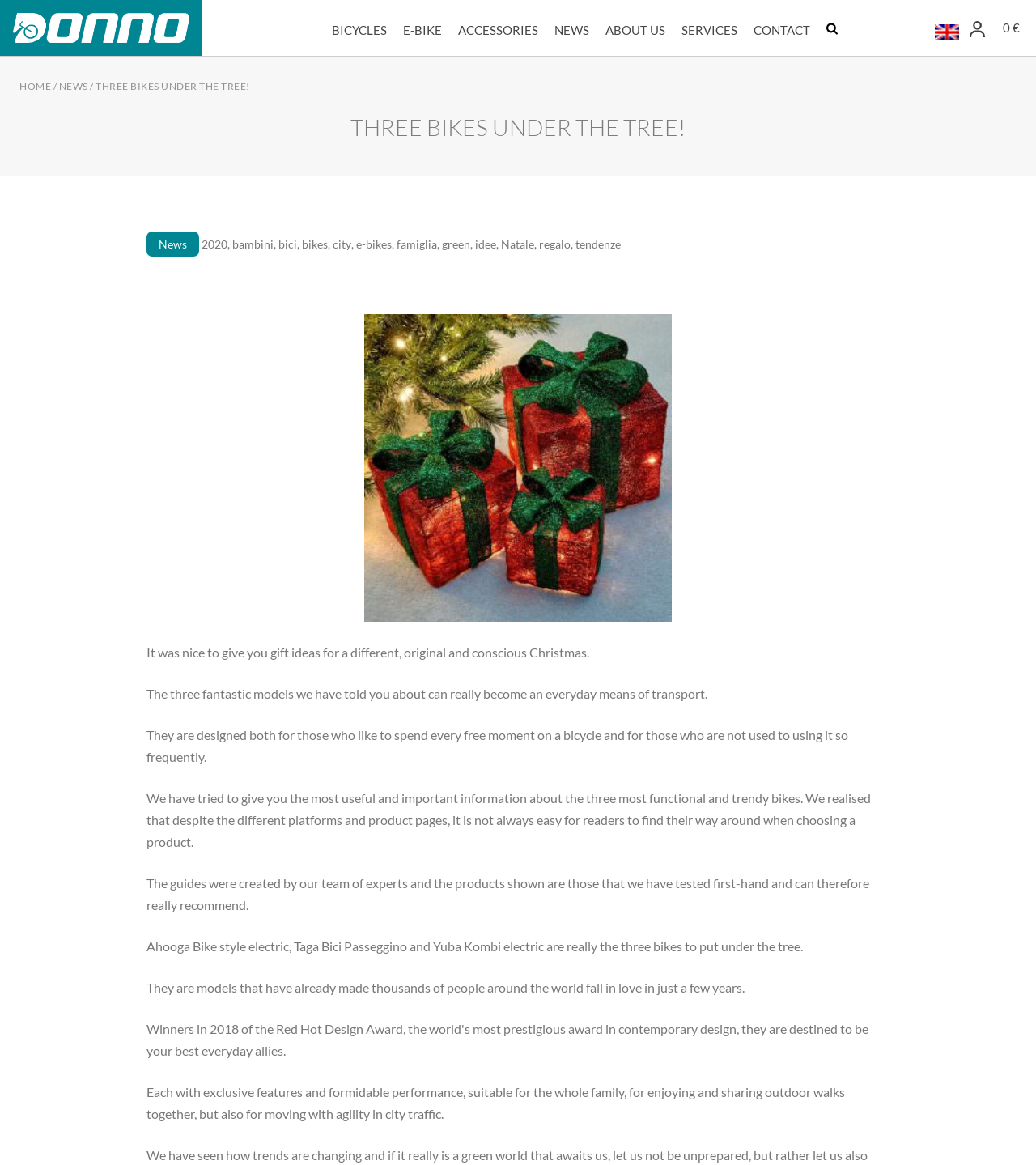What is the tone of the webpage content?
Provide a detailed answer to the question using information from the image.

The webpage content is written in an informative tone, providing readers with details about the featured bikes and their features. However, the content also has a promotional tone, as it recommends specific products and highlights their benefits.